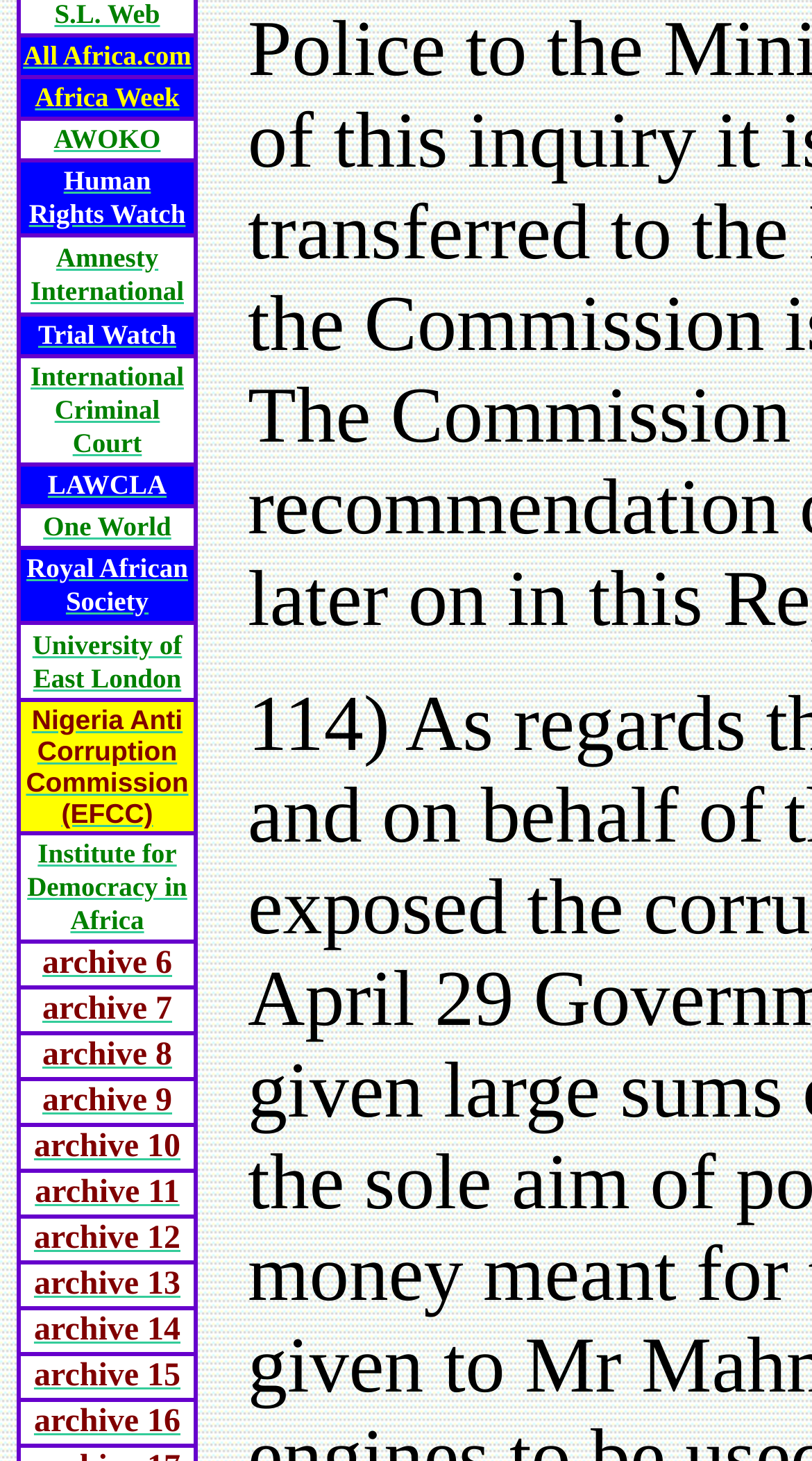Determine the bounding box coordinates of the element's region needed to click to follow the instruction: "access International Criminal Court". Provide these coordinates as four float numbers between 0 and 1, formatted as [left, top, right, bottom].

[0.038, 0.245, 0.226, 0.315]